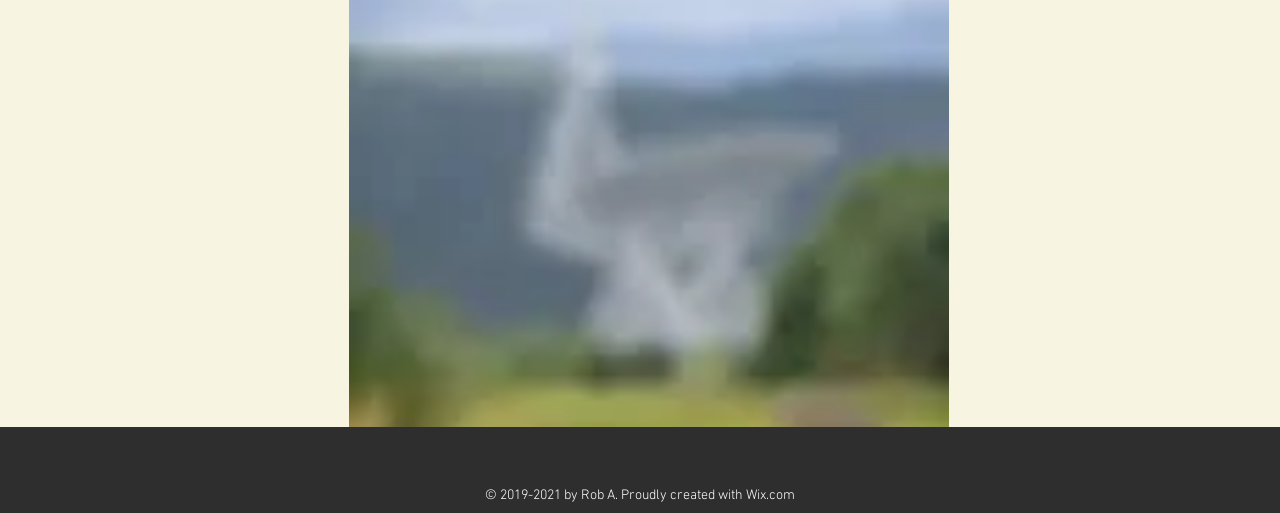How many social media links are there?
Using the picture, provide a one-word or short phrase answer.

3